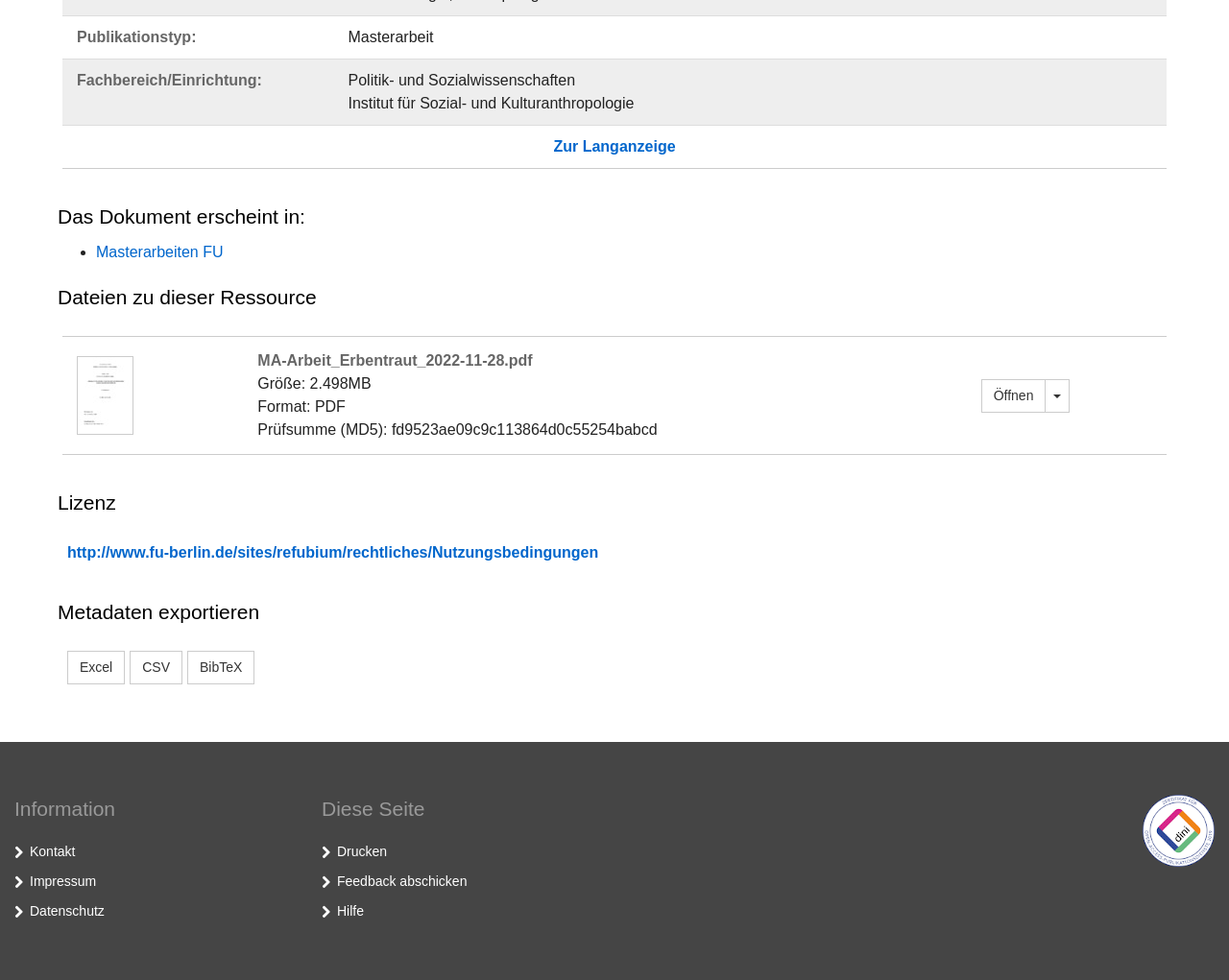Locate the bounding box coordinates of the item that should be clicked to fulfill the instruction: "Export metadata to Excel".

[0.055, 0.664, 0.102, 0.698]